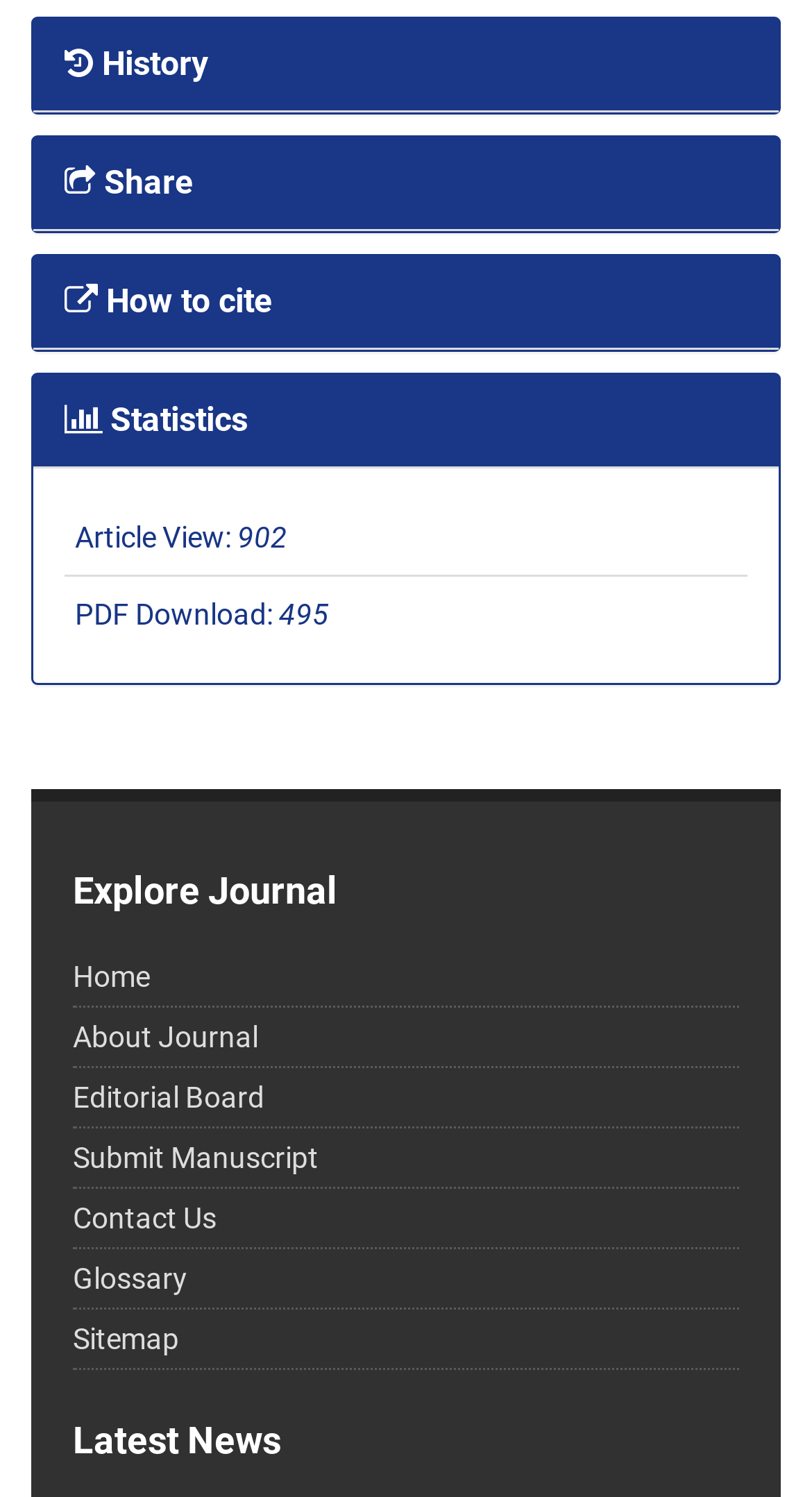Extract the bounding box coordinates for the described element: "Contact Us". The coordinates should be represented as four float numbers between 0 and 1: [left, top, right, bottom].

[0.09, 0.803, 0.267, 0.825]